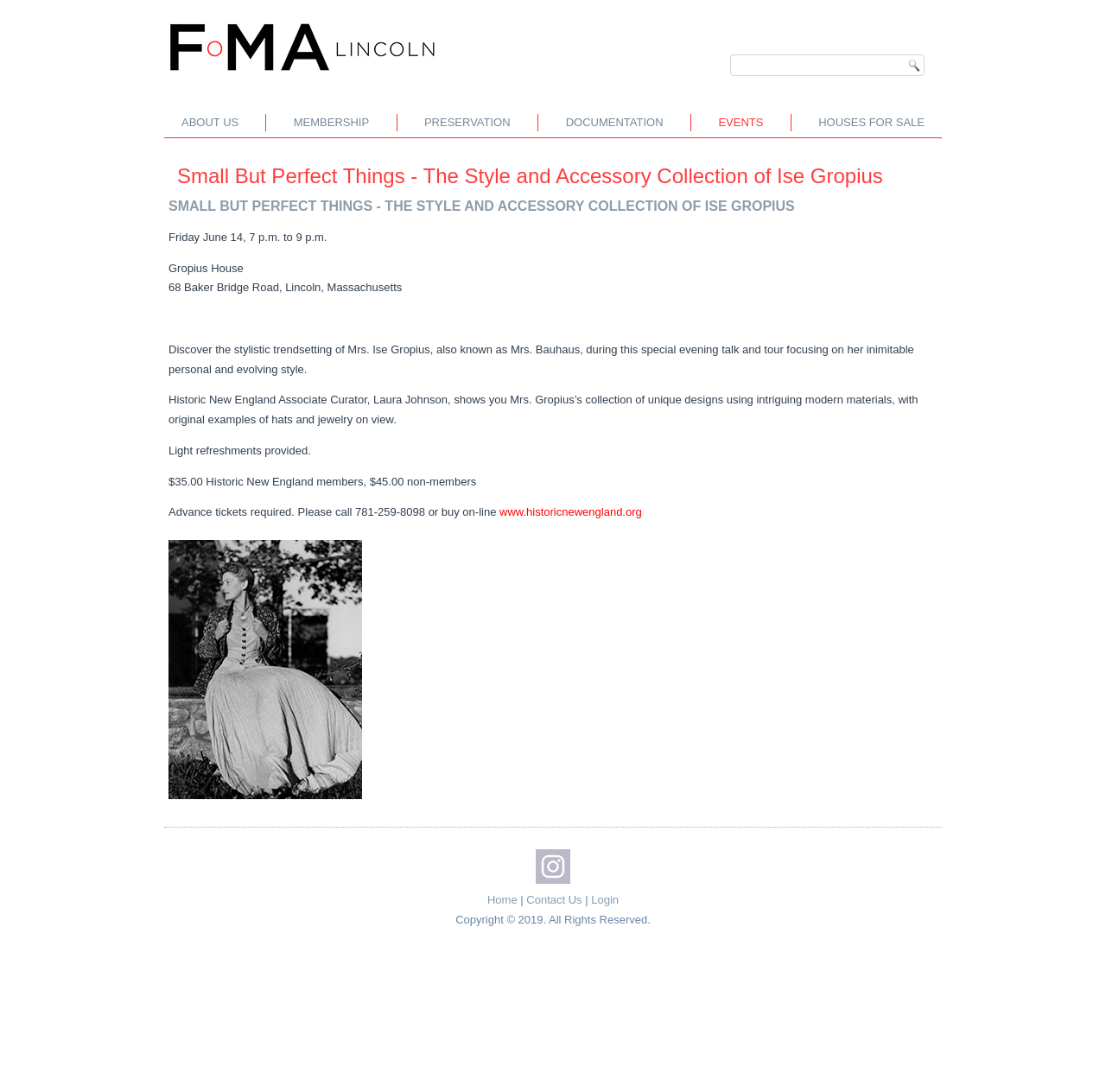Detail the features and information presented on the webpage.

The webpage appears to be an event page for "Small But Perfect Things - The Style and Accessory Collection of Ise Gropius" organized by the Friends of Modern Architecture/Lincoln (FoMA). 

At the top of the page, there is a navigation menu with links to "ABOUT US", "MEMBERSHIP", "PRESERVATION", "DOCUMENTATION", "EVENTS", and "HOUSES FOR SALE". 

Below the navigation menu, there is a large section dedicated to the event. The event title "Small But Perfect Things - The Style and Accessory Collection of Ise Gropius" is prominently displayed in a large font. 

The event details are provided in a series of paragraphs, including the date, time, location, and a brief description of the event. The description mentions that the event is a special evening talk and tour focusing on Ise Gropius's personal and evolving style, and that it will feature unique designs using modern materials, with original examples of hats and jewelry on view. 

There is also an image of Ise Gropius on a garden wall, which is placed below the event description. 

At the bottom of the page, there is a section with links to "Instagram", "Home", "Contact Us", and "Login", as well as a copyright notice.